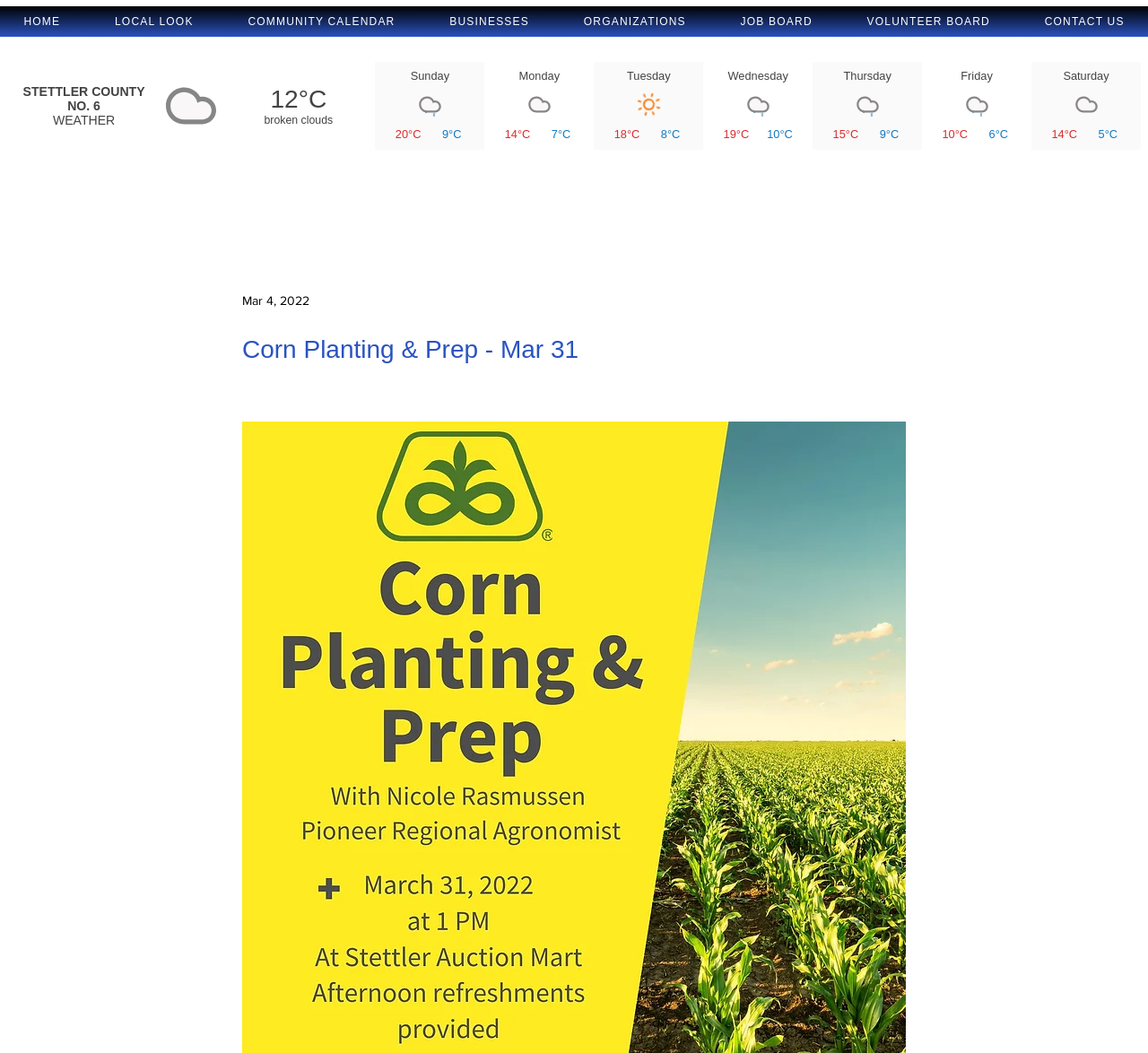What is the current weather date?
Based on the image, answer the question with as much detail as possible.

I found the weather iframe on the webpage, which contains a generic element with the text 'Mar 4, 2022'. This suggests that the current weather date is March 4, 2022.